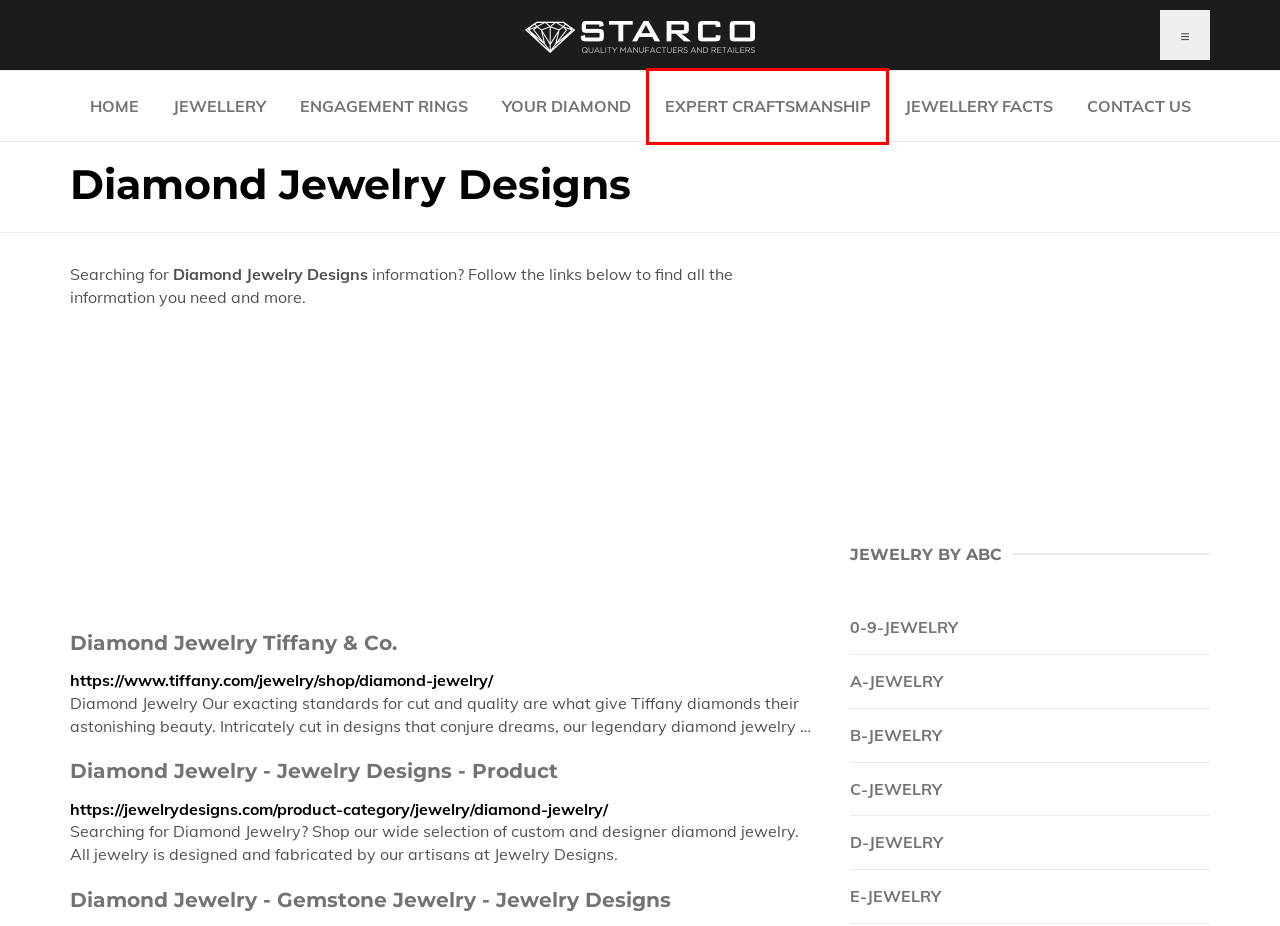You have a screenshot of a webpage with a red bounding box highlighting a UI element. Your task is to select the best webpage description that corresponds to the new webpage after clicking the element. Here are the descriptions:
A. High Quality Diamond Engagement Rings in Sydney: Starco Jewellery
B. Contact Starco Jewellers
C. Expert Craftsmanship - Starco Jewellers
D. Jewelry Facts - Starco Jewellers
E. Starco Jewellers - Diamond Engagement Rings Specialist in Sydney
F. D-Jewelry - Starco Jewellers
G. Choosing Your Diamond - Starco Jewellers
H. A-Jewelry - Starco Jewellers

C